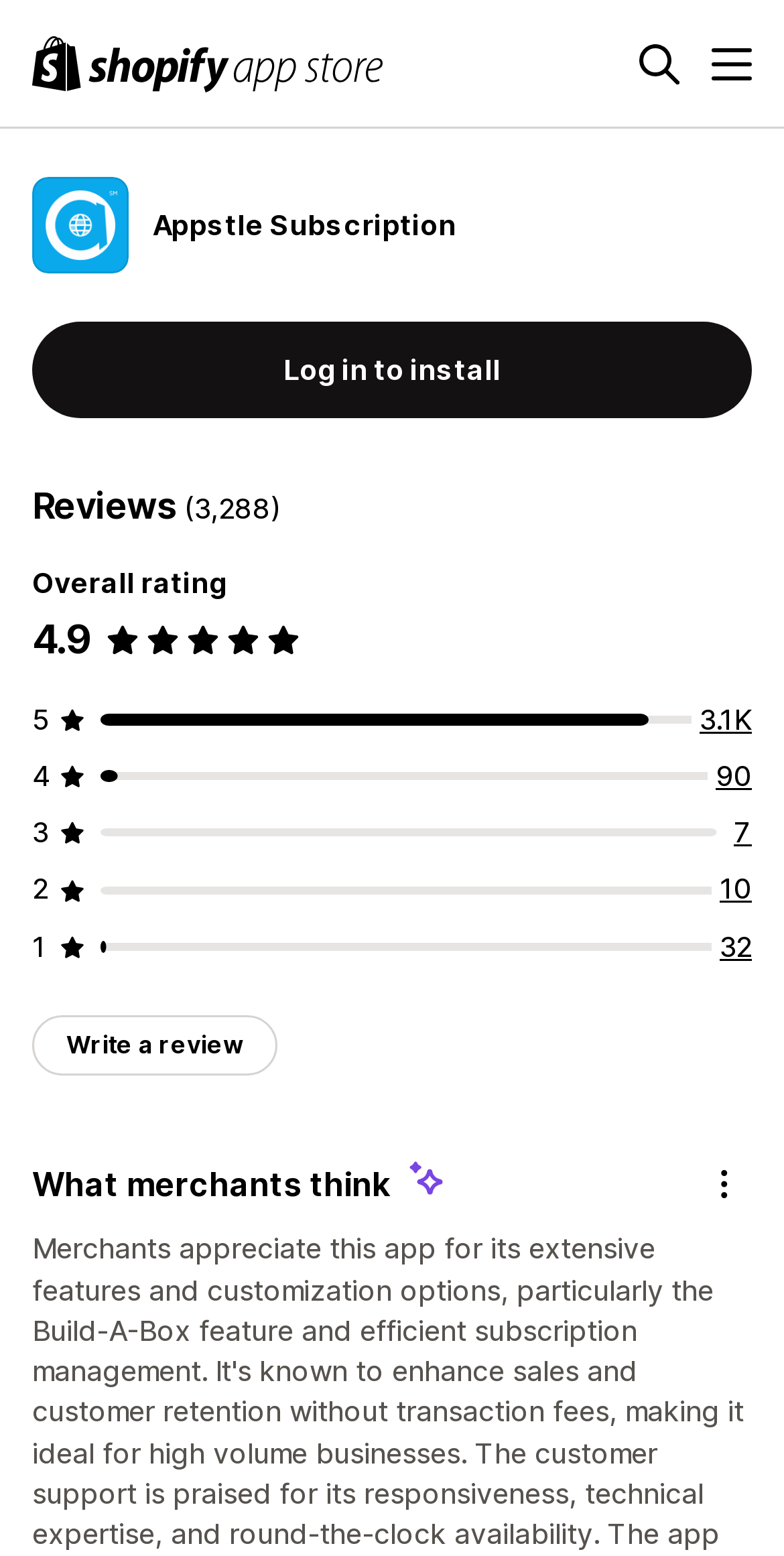Pinpoint the bounding box coordinates of the element that must be clicked to accomplish the following instruction: "Go to Joseph Rossbach Photography homepage". The coordinates should be in the format of four float numbers between 0 and 1, i.e., [left, top, right, bottom].

None